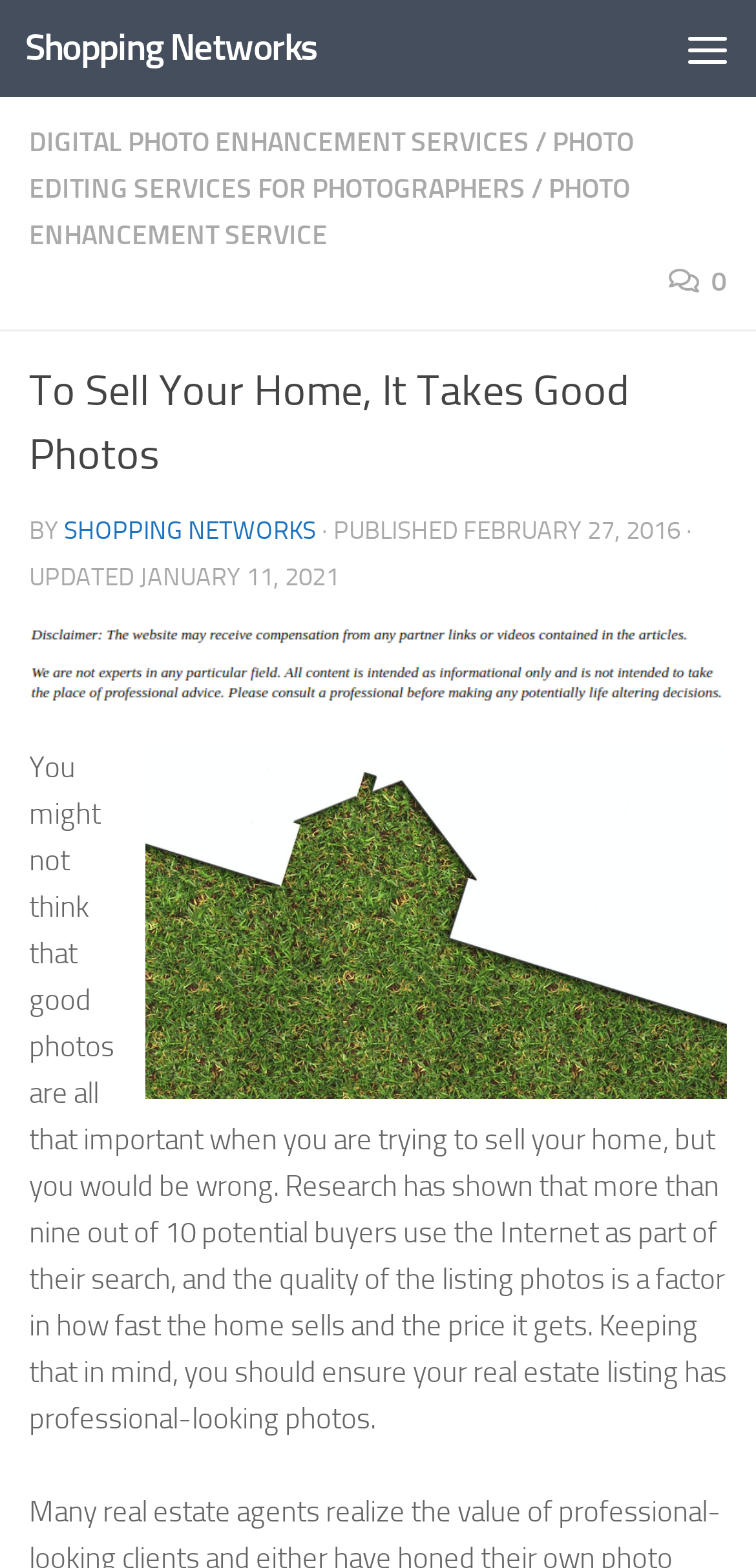Articulate a complete and detailed caption of the webpage elements.

The webpage is about the importance of good photos when selling a home. At the top left, there is a link to "Skip to content" and a link to "Shopping Networks". On the top right, there is a button labeled "Menu" that is not expanded. 

Below the top section, there is a menu with several links, including "DIGITAL PHOTO ENHANCEMENT SERVICES", "PHOTO EDITING SERVICES FOR PHOTOGRAPHERS", and "PHOTO ENHANCEMENT SERVICE". 

Following the menu, there is a heading that reads "To Sell Your Home, It Takes Good Photos". Below the heading, there is an author section with the text "BY" followed by a link to "SHOPPING NETWORKS" and a publication date of "FEBRUARY 27, 2016". There is also an update date of "JANUARY 11, 2021" on the same line.

Below the author section, there is a large image that takes up most of the width of the page. Above the image, there is a smaller image with a caption "Color correction services". 

The main content of the page is a paragraph of text that explains the importance of good photos when selling a home, citing research that shows that most potential buyers use the Internet to search for homes and that the quality of listing photos affects how fast the home sells and the price it gets.